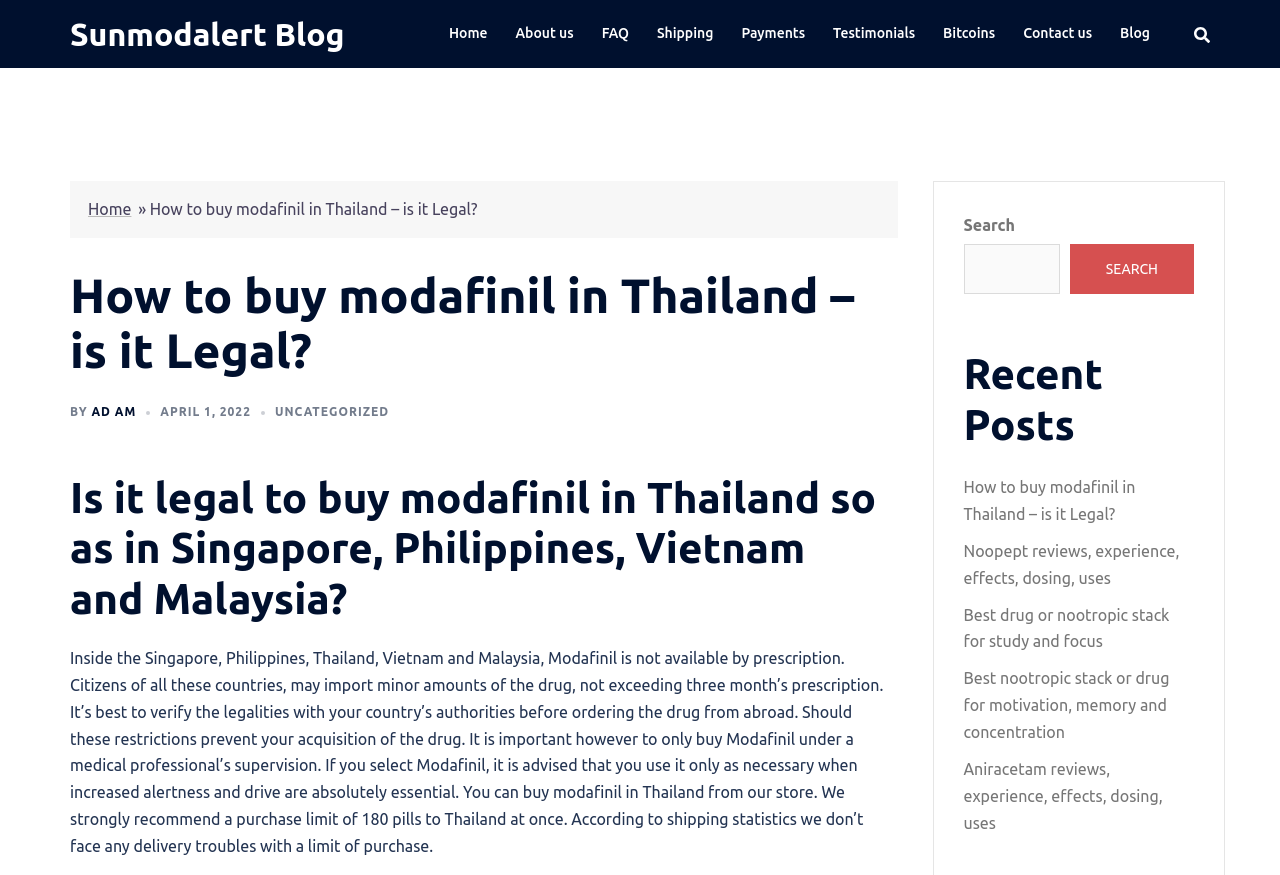Extract the bounding box of the UI element described as: "April 1, 2022April 5, 2022".

[0.125, 0.463, 0.196, 0.478]